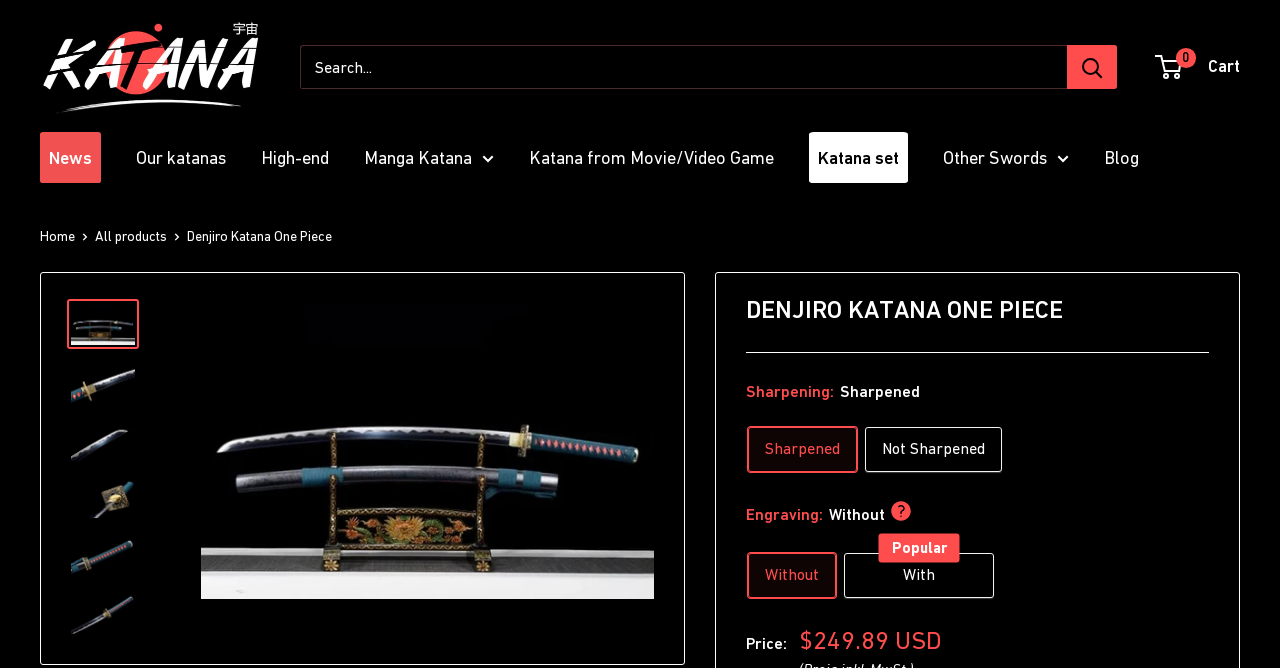Articulate a complete and detailed caption of the webpage elements.

This webpage is dedicated to a katana inspired by the Denjiro character from the One Piece universe, showcasing the quintessence of Japanese craftsmanship. 

At the top left corner, there is a logo of "Katana Empire" with a link to the website's homepage. Next to it, there is a search bar with a "Search" button. On the top right corner, there is a link to the shopping cart and a navigation menu with links to "News", "Our katanas", "High-end", "Manga Katana", "Katana from Movie/Video Game", "Katana set", "Other Swords", and "Blog".

Below the navigation menu, there is a breadcrumb navigation showing the current page's location, with links to "Home" and "All products". The main content of the page is an image of the Denjiro Katana One Piece, which takes up most of the page's width. 

There are six links to the same product, each with an image of the katana, arranged vertically below the main image. These links are likely different variations of the product. 

Below these links, there is a heading "DENJIRO KATANA ONE PIECE" followed by a horizontal separator. The page then displays product details, including "Sharpening" and "Engraving" options, with radio buttons and labels. There are also two images, one of which appears to be a decorative element. 

Finally, there is a "Popular" label at the bottom of the page, which may indicate that this product is a popular item.